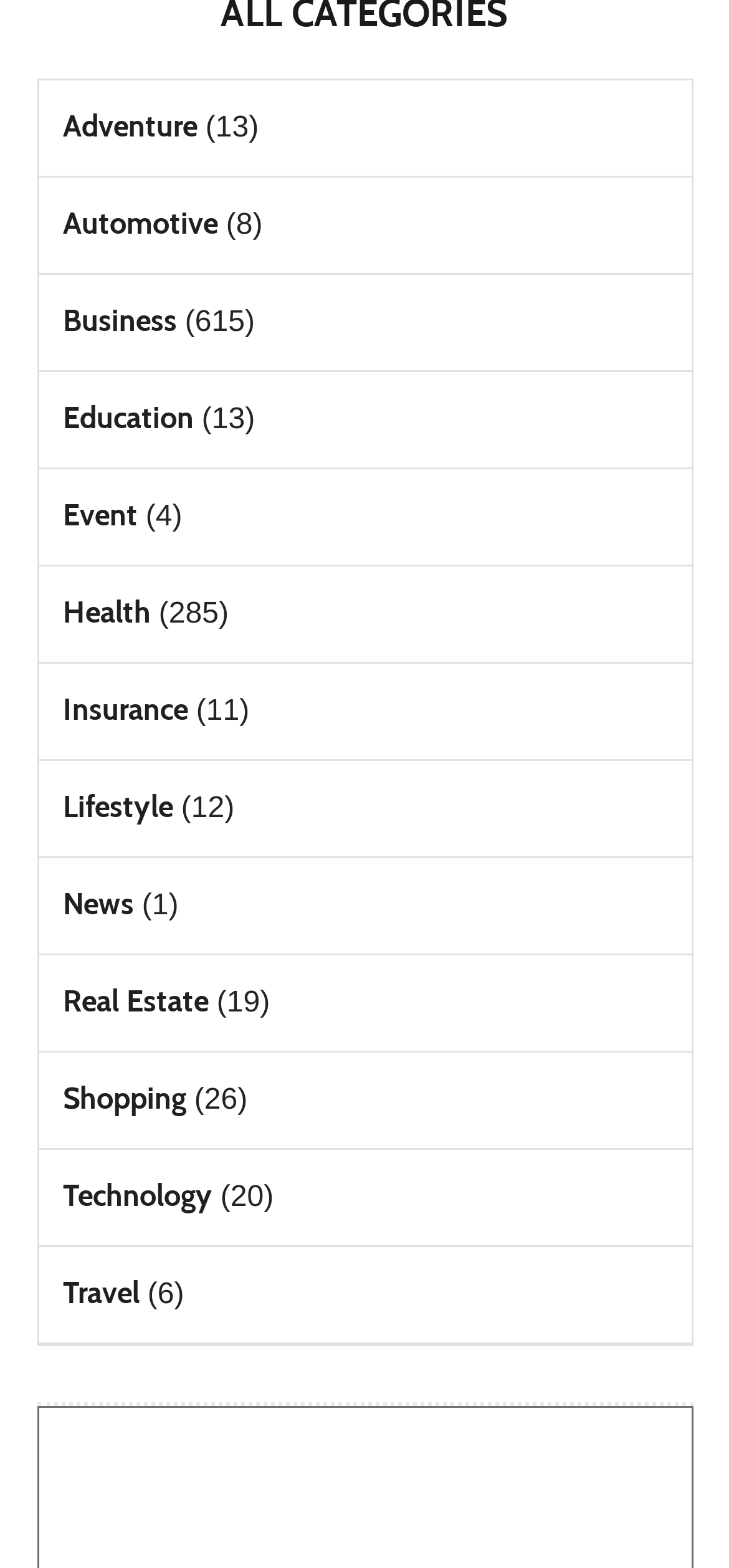Identify the bounding box for the given UI element using the description provided. Coordinates should be in the format (top-left x, top-left y, bottom-right x, bottom-right y) and must be between 0 and 1. Here is the description: Health

[0.086, 0.379, 0.206, 0.401]